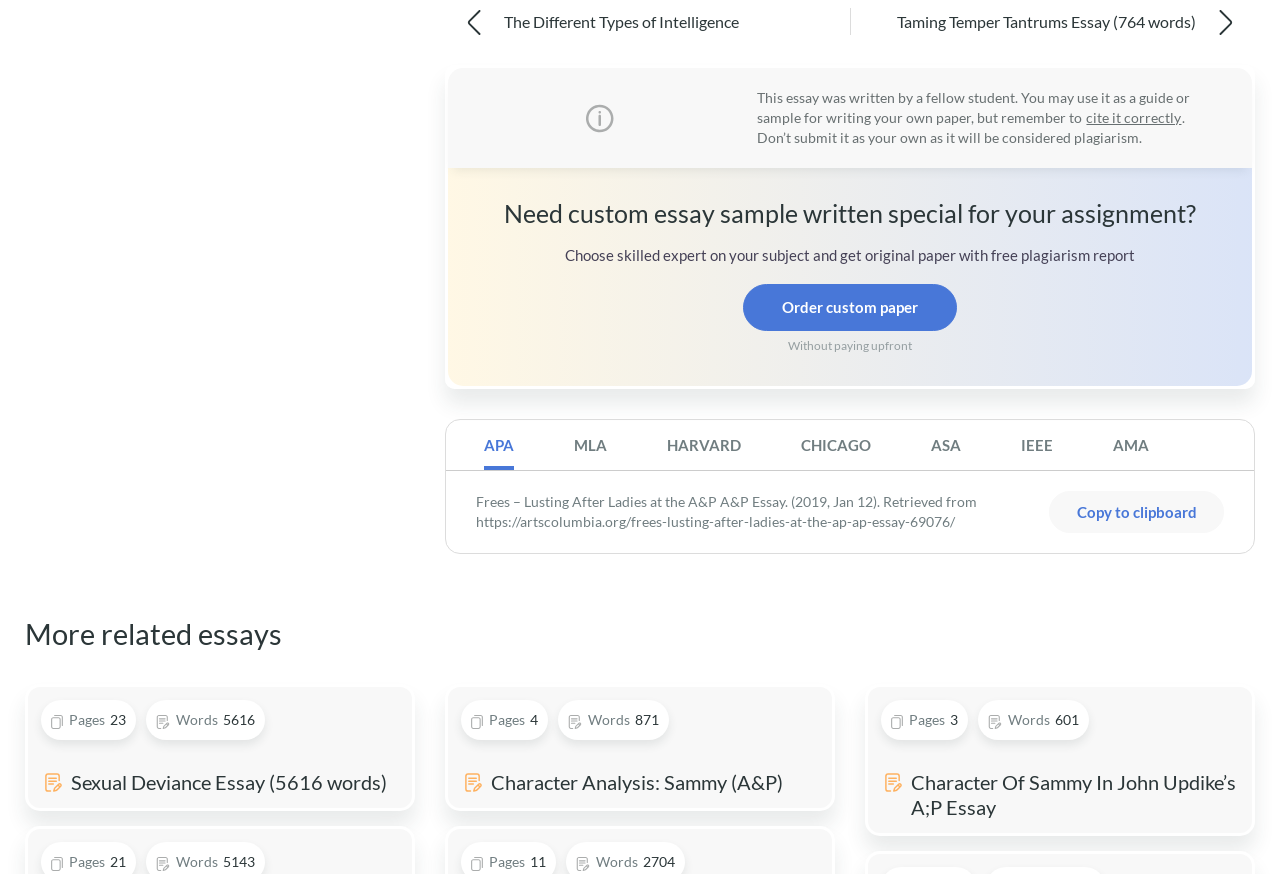How many related essays are listed?
Provide a thorough and detailed answer to the question.

There are 3 related essays listed, as indicated by the links with the titles 'Pages 23 Words 5616 Sexual Deviance Essay (5616 words)', 'Pages 4 Words 871 Character Analysis: Sammy (A&P)', and 'Pages 3 Words 601 Character Of Sammy In John Updike’s A;P Essay'.